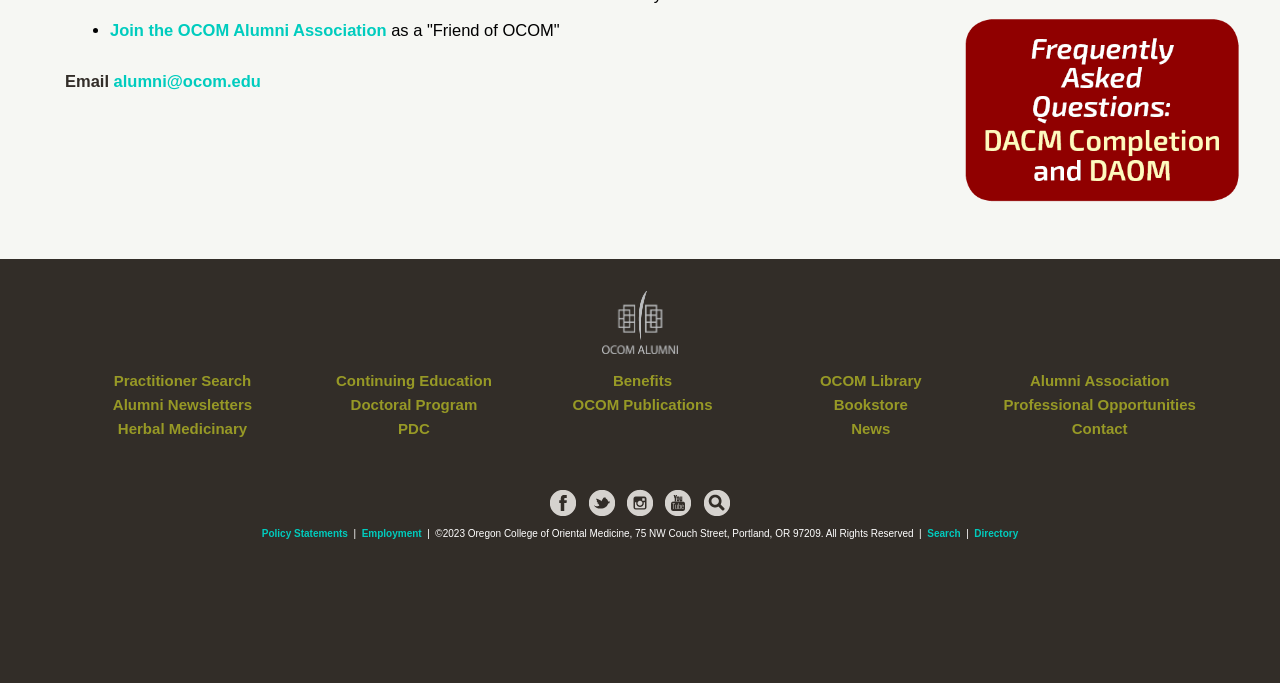What is the main content of the webpage organized into?
Look at the image and answer the question using a single word or phrase.

Tables